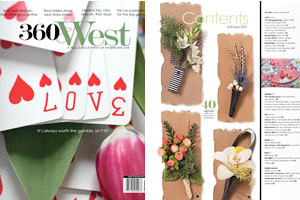What is the theme of the February 2011 edition?
Answer the question with just one word or phrase using the image.

Love